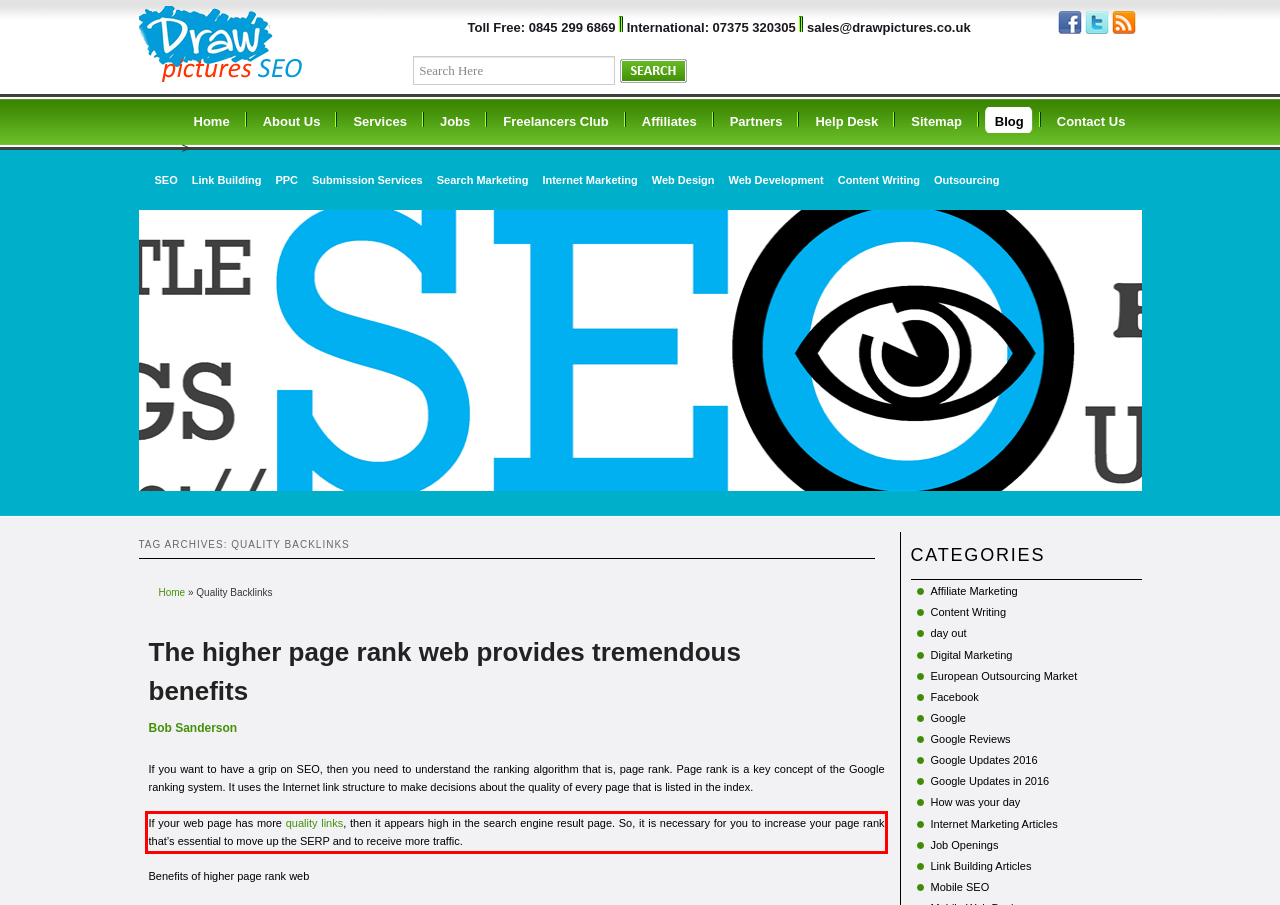Within the provided webpage screenshot, find the red rectangle bounding box and perform OCR to obtain the text content.

If your web page has more quality links, then it appears high in the search engine result page. So, it is necessary for you to increase your page rank that’s essential to move up the SERP and to receive more traffic.